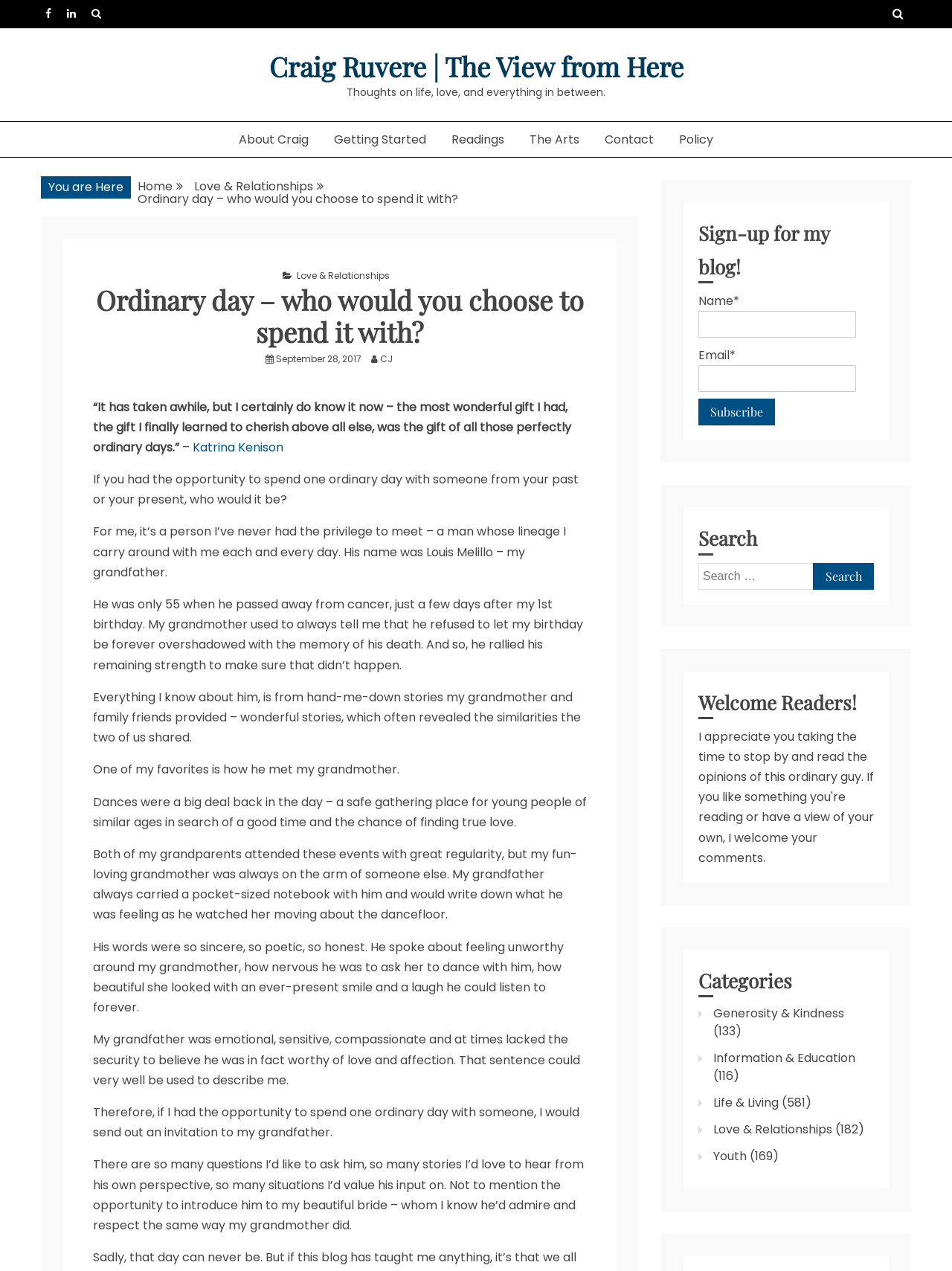With reference to the image, please provide a detailed answer to the following question: What is the purpose of the textbox below the heading 'Sign-up for my blog!'?

The textbox is used to enter name and email to sign up for the blog, as indicated by the labels 'Name*' and 'Email*'.